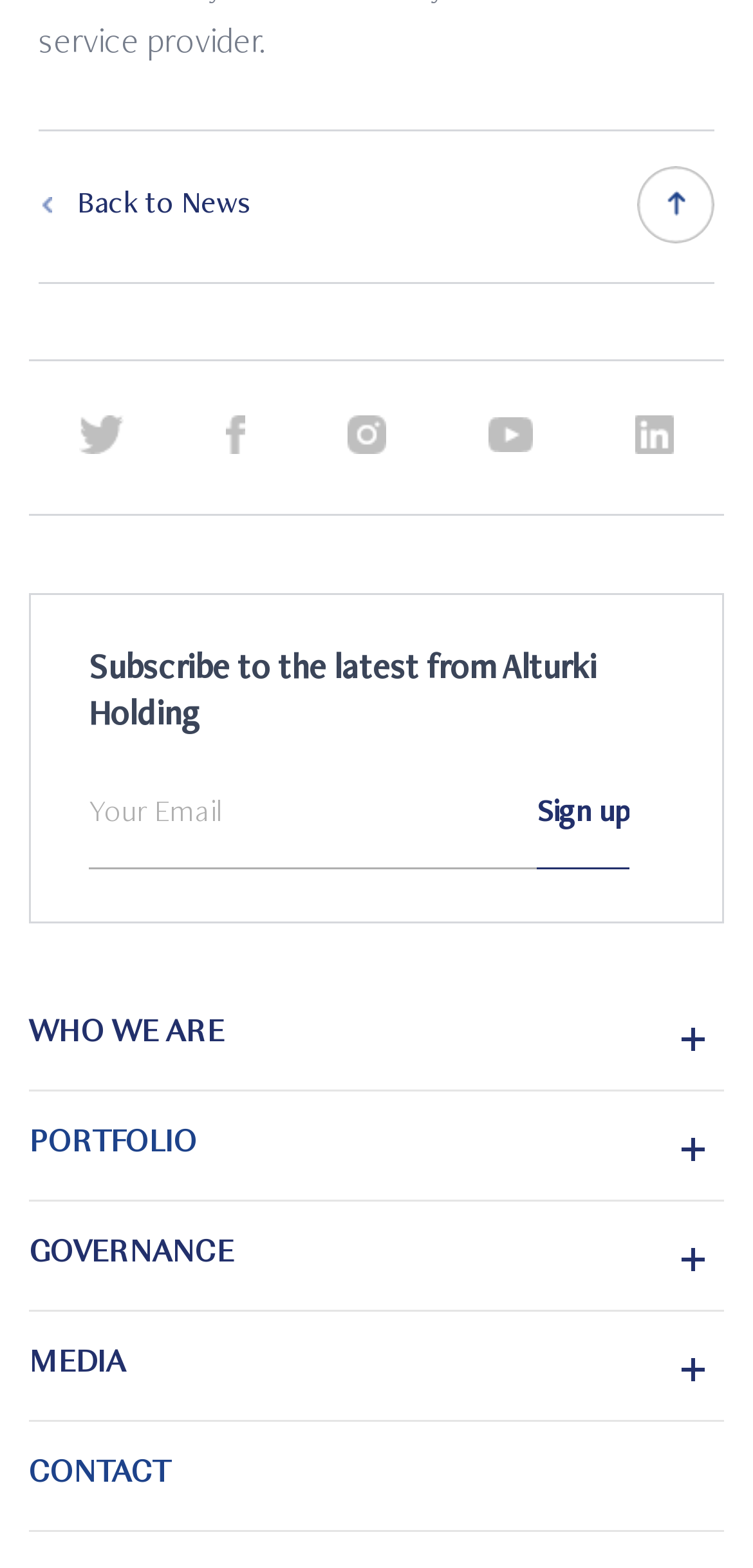Determine the coordinates of the bounding box that should be clicked to complete the instruction: "Go to Twitter". The coordinates should be represented by four float numbers between 0 and 1: [left, top, right, bottom].

[0.106, 0.263, 0.165, 0.293]